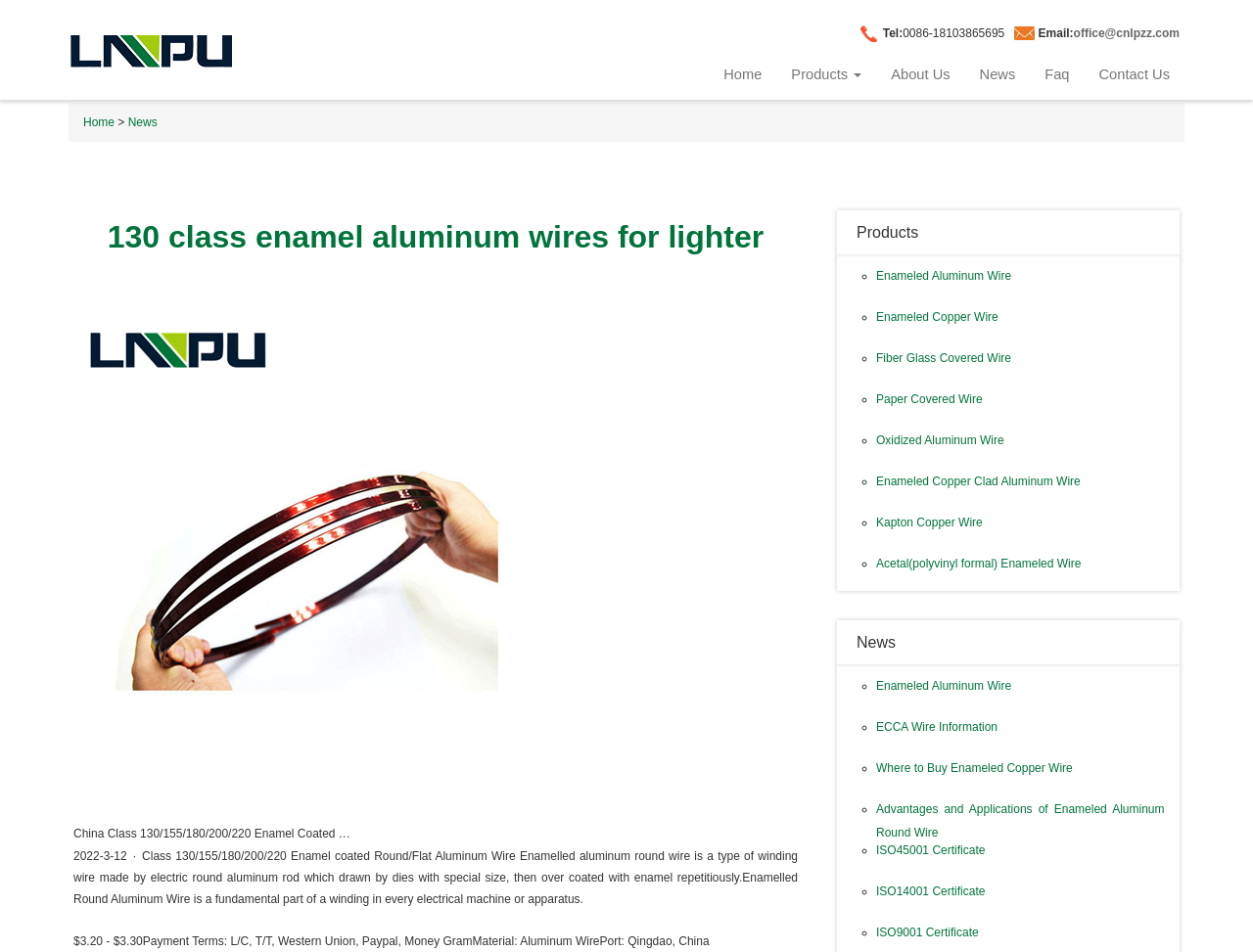Find the bounding box coordinates of the clickable element required to execute the following instruction: "Contact the office via email". Provide the coordinates as four float numbers between 0 and 1, i.e., [left, top, right, bottom].

[0.857, 0.028, 0.941, 0.042]